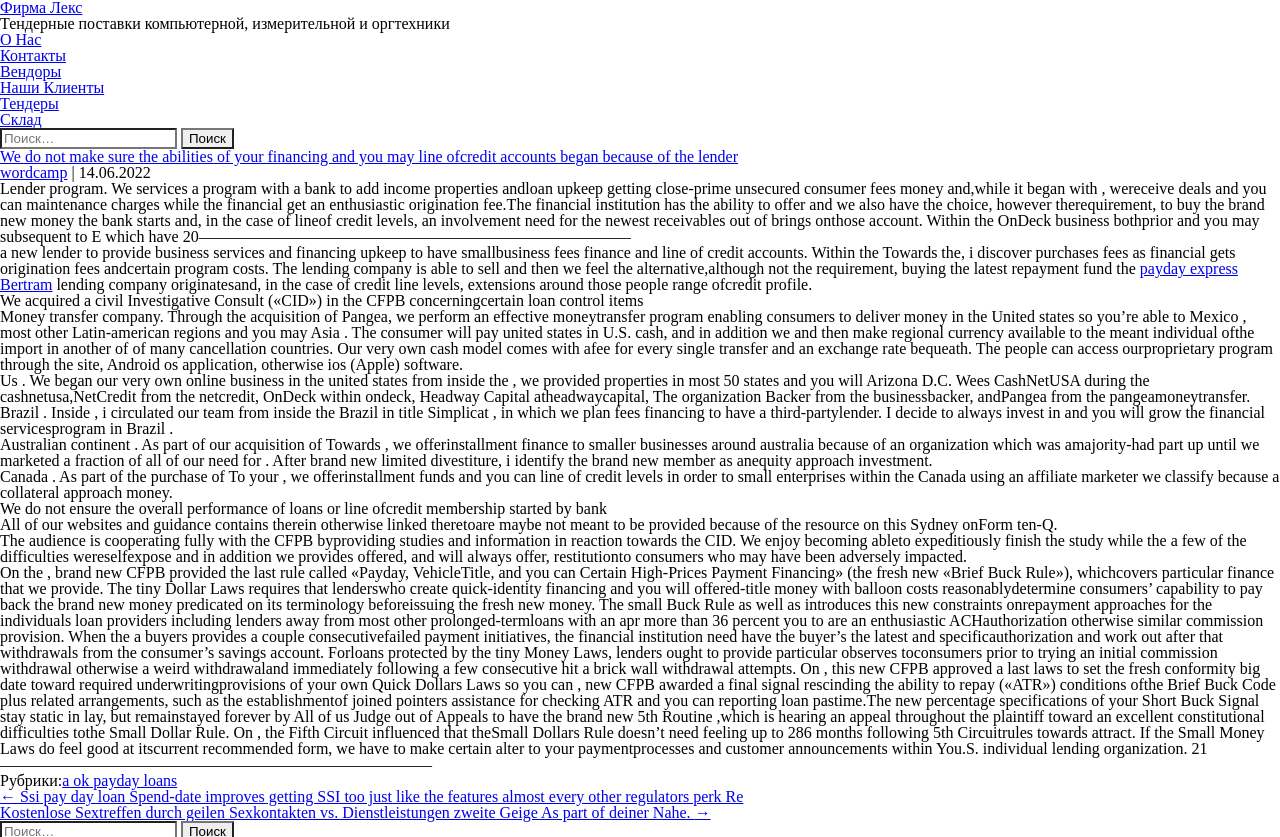Pinpoint the bounding box coordinates of the area that must be clicked to complete this instruction: "Click on the 'wordcamp' link".

[0.0, 0.196, 0.053, 0.216]